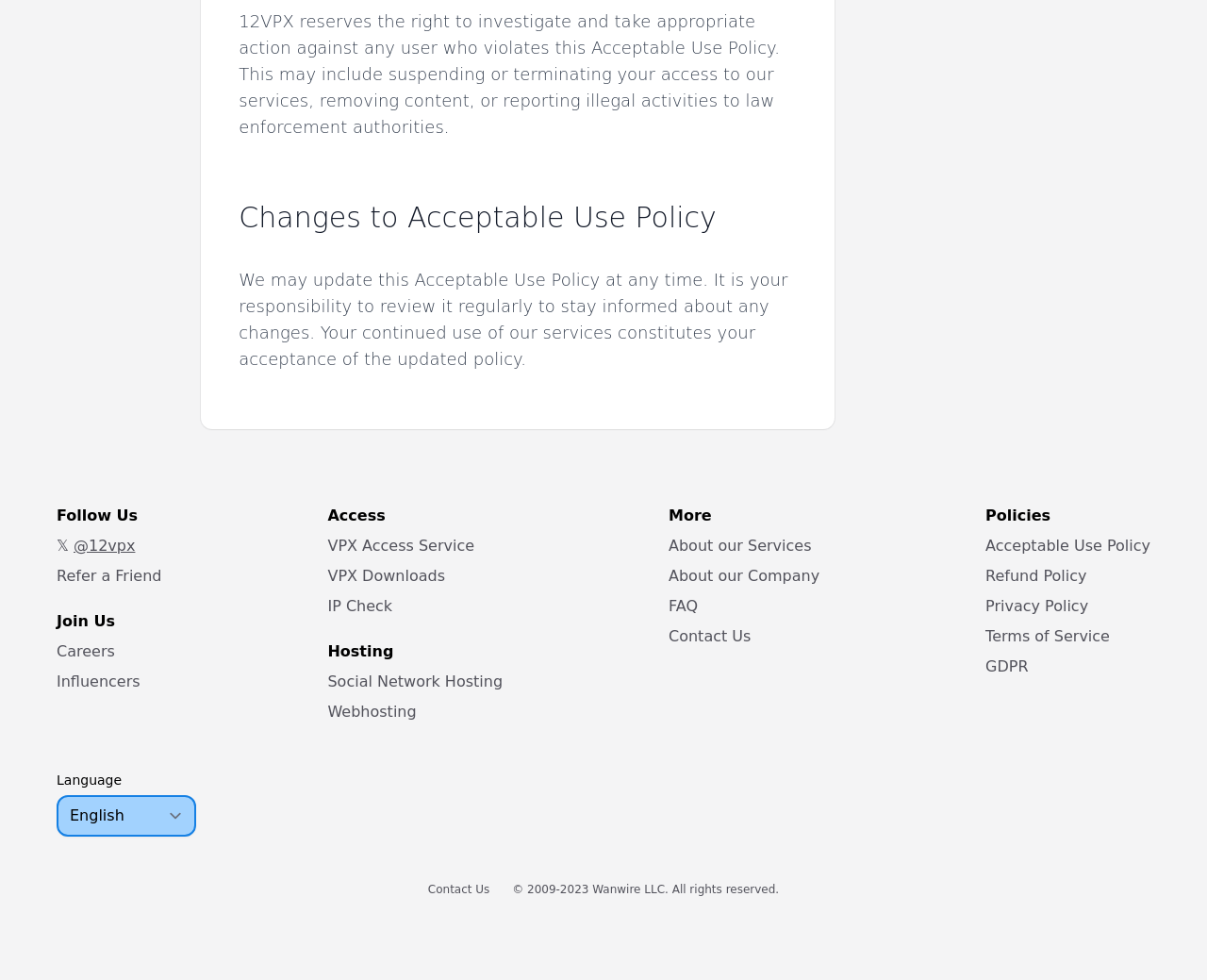Please determine the bounding box coordinates of the element's region to click for the following instruction: "Contact Us".

[0.355, 0.901, 0.421, 0.914]